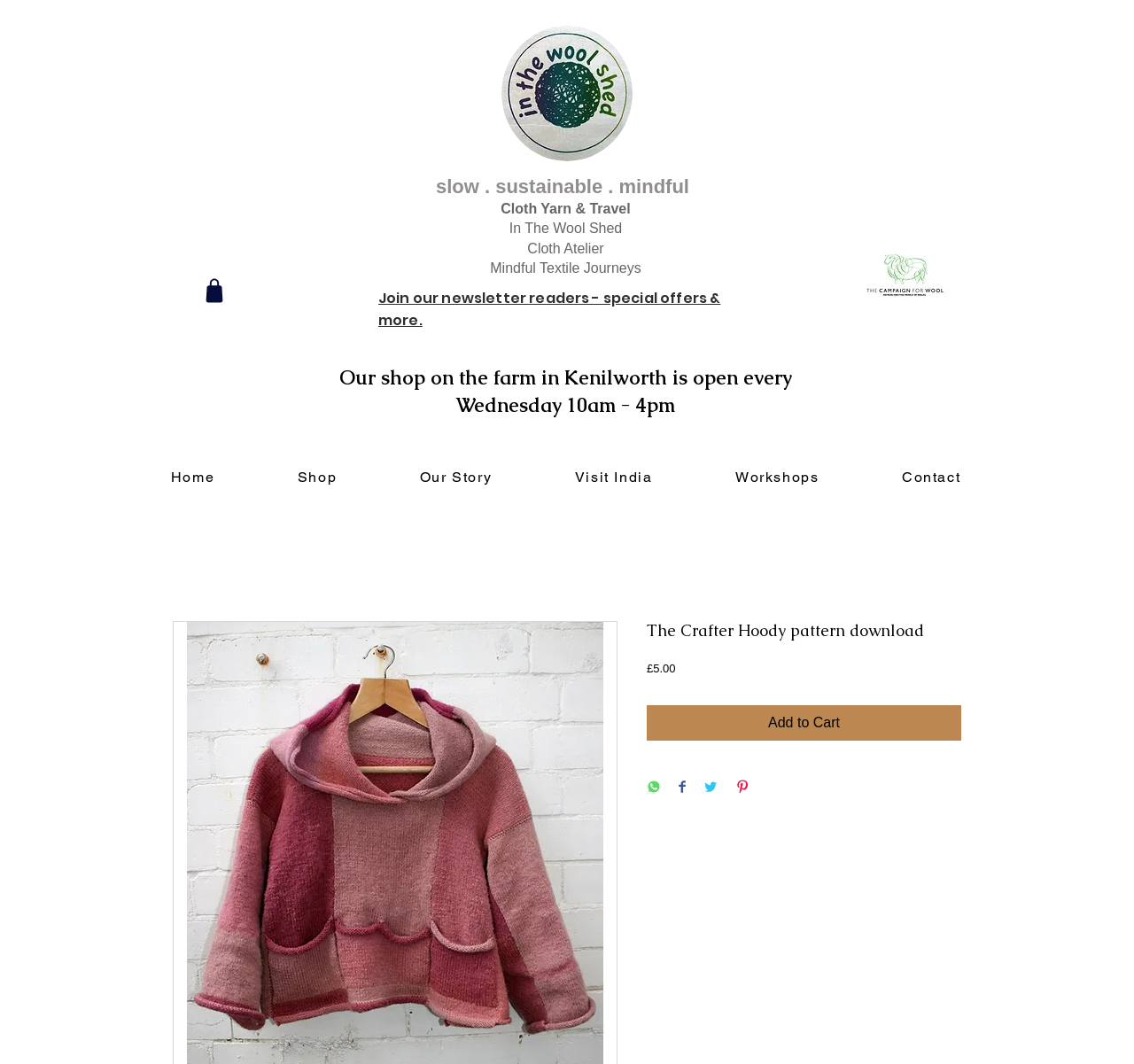Highlight the bounding box of the UI element that corresponds to this description: "Contact".

[0.762, 0.432, 0.88, 0.466]